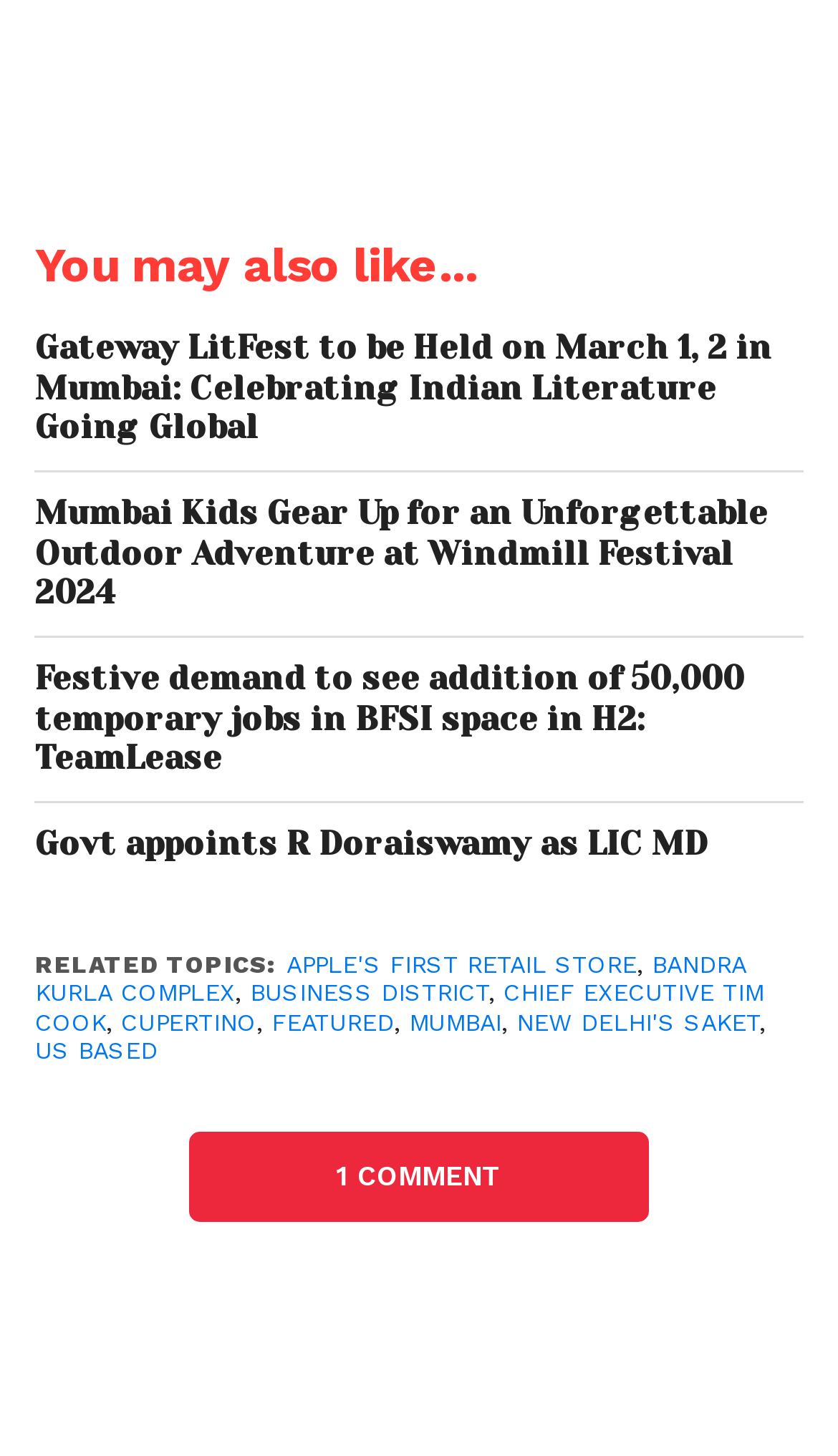What is the location mentioned in the link 'Mumbai Kids Gear Up for an Unforgettable Outdoor Adventure at Windmill Festival 2024'?
Provide an in-depth and detailed explanation in response to the question.

I read the link text 'Mumbai Kids Gear Up for an Unforgettable Outdoor Adventure at Windmill Festival 2024' and extracted the location 'Mumbai'.